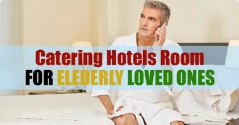Compose an extensive description of the image.

The image features a thoughtful man dressed in a bathrobe, seated on a hotel bed while holding a phone to his ear. The background suggests a cozy hotel room environment, designed for comfort. Superimposed on the image is the bold text "Catering Hotels Room FOR ELDERLY LOVED ONES," where the words "Catering Hotels Room" are displayed in red, and "FOR ELDERLY LOVED ONES" is highlighted in green. This visual conveys a message focused on providing tailored hotel accommodations specifically aimed at meeting the needs of elderly individuals, emphasizing both comfort and consideration for their unique requirements.